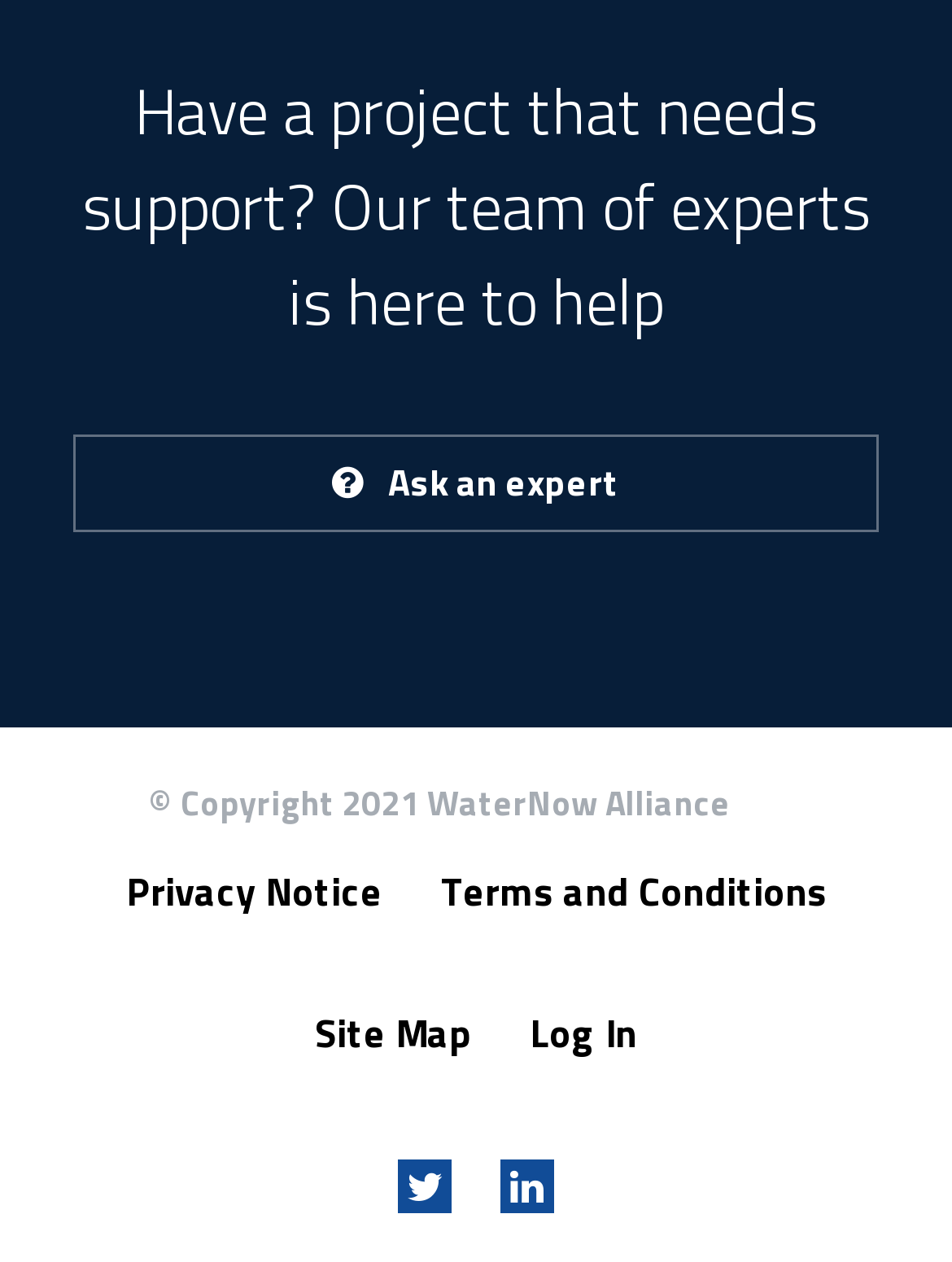What is the copyright year mentioned on the webpage?
Please interpret the details in the image and answer the question thoroughly.

The StaticText element on the webpage contains the text '© Copyright 2021 WaterNow Alliance', which mentions the copyright year as 2021.